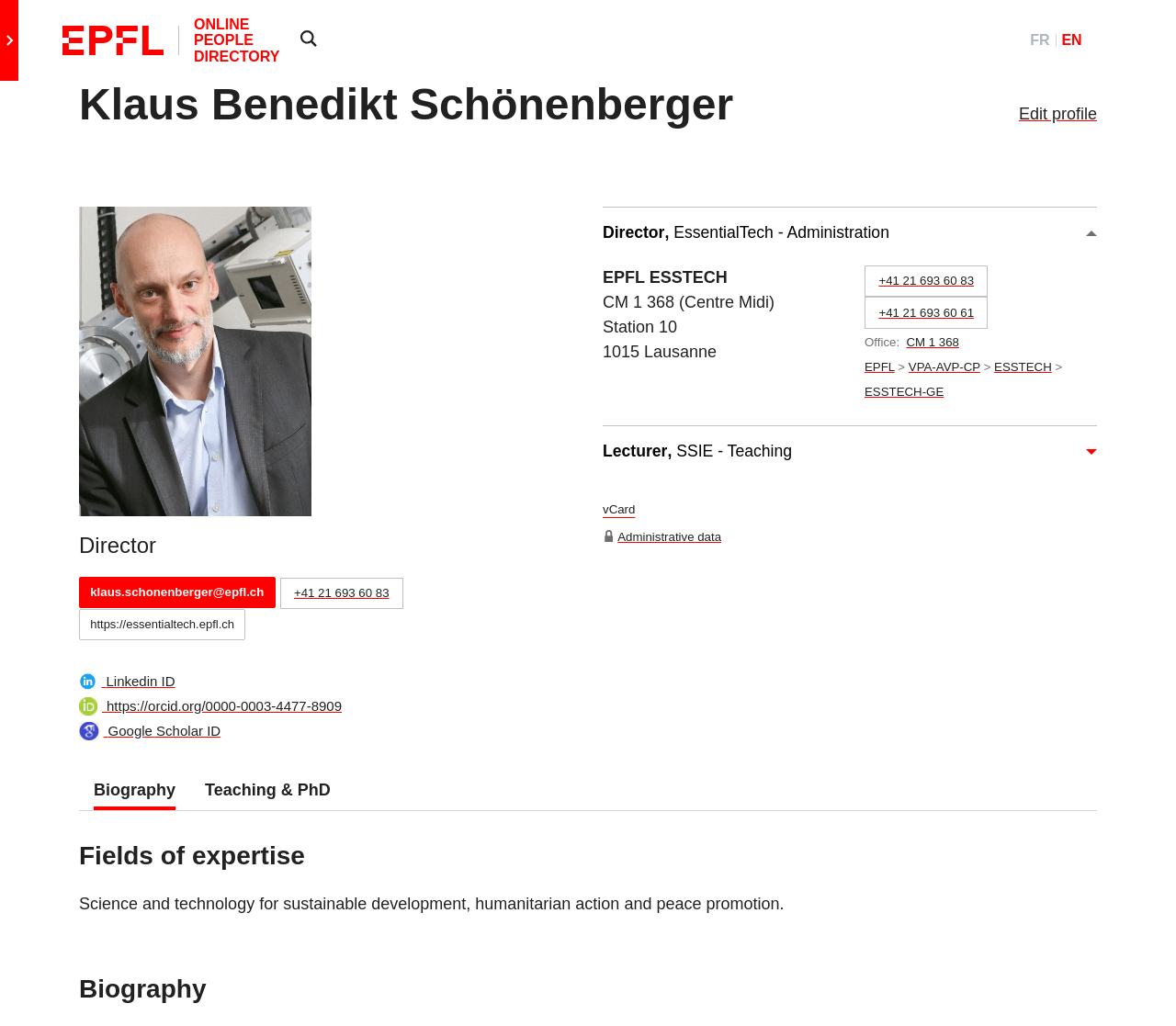Locate the UI element described by VPA-AVP-CP and provide its bounding box coordinates. Use the format (top-left x, top-left y, bottom-right x, bottom-right y) with all values as floating point numbers between 0 and 1.

[0.773, 0.351, 0.834, 0.364]